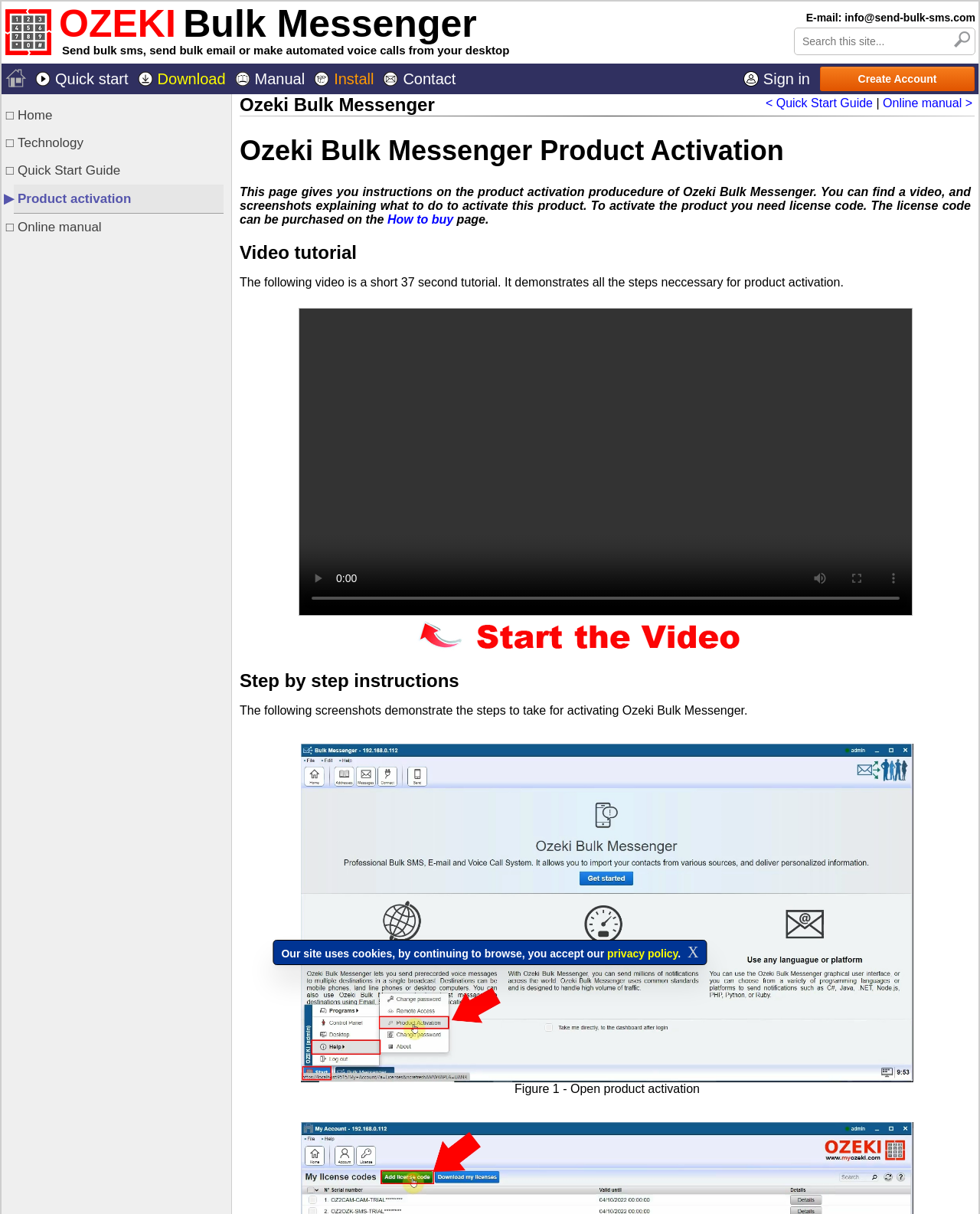Locate the bounding box coordinates of the element that should be clicked to fulfill the instruction: "Watch the video tutorial".

[0.305, 0.461, 0.343, 0.492]